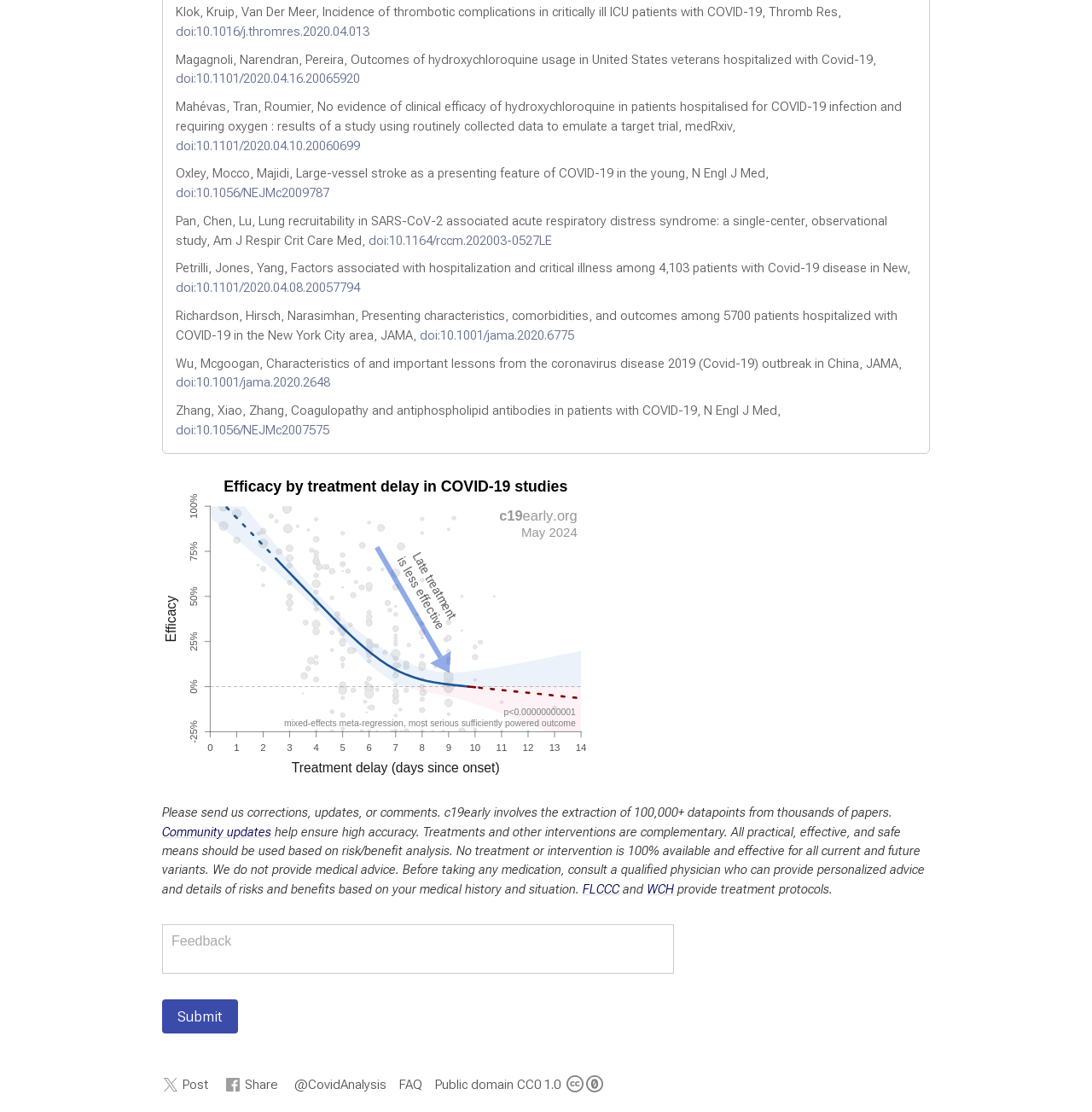Please identify the bounding box coordinates of the element on the webpage that should be clicked to follow this instruction: "Click the link to the paper 'Klok, Kruip, Van Der Meer, Incidence of thrombotic complications in critically ill ICU patients with COVID-19, Thromb Res'". The bounding box coordinates should be given as four float numbers between 0 and 1, formatted as [left, top, right, bottom].

[0.161, 0.021, 0.338, 0.035]